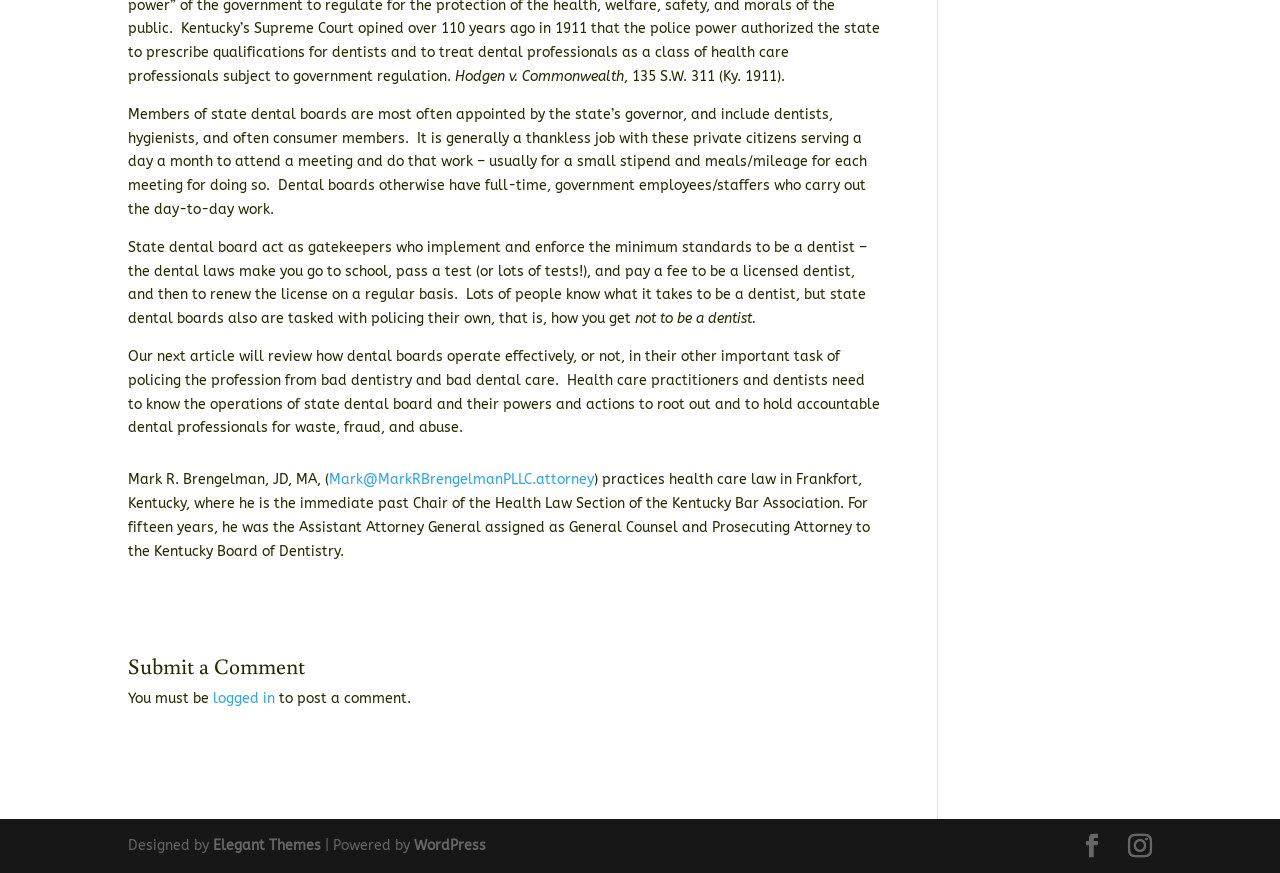Please provide the bounding box coordinates in the format (top-left x, top-left y, bottom-right x, bottom-right y). Remember, all values are floating point numbers between 0 and 1. What is the bounding box coordinate of the region described as: logged in

[0.166, 0.791, 0.215, 0.81]